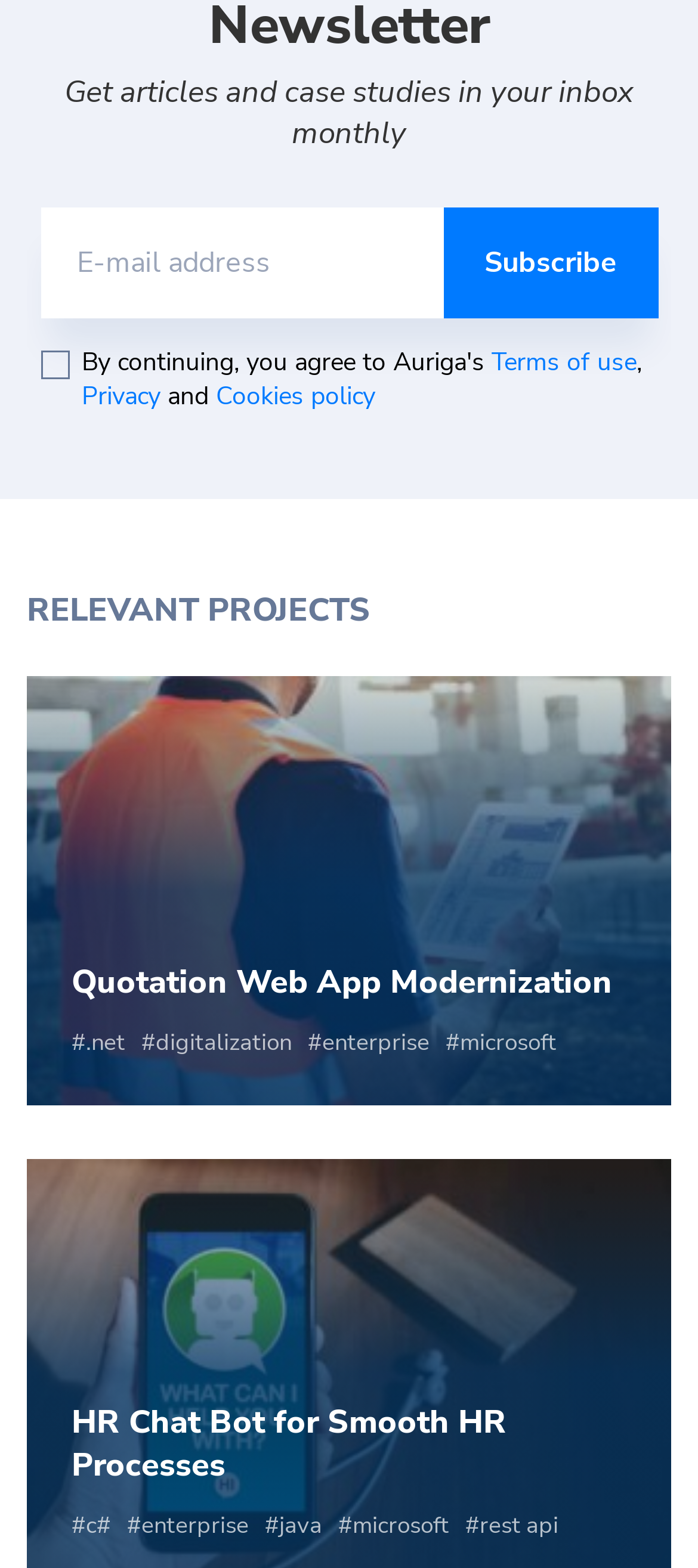Please identify the bounding box coordinates of the clickable area that will allow you to execute the instruction: "View Quotation Web App Modernization project".

[0.038, 0.432, 0.962, 0.705]